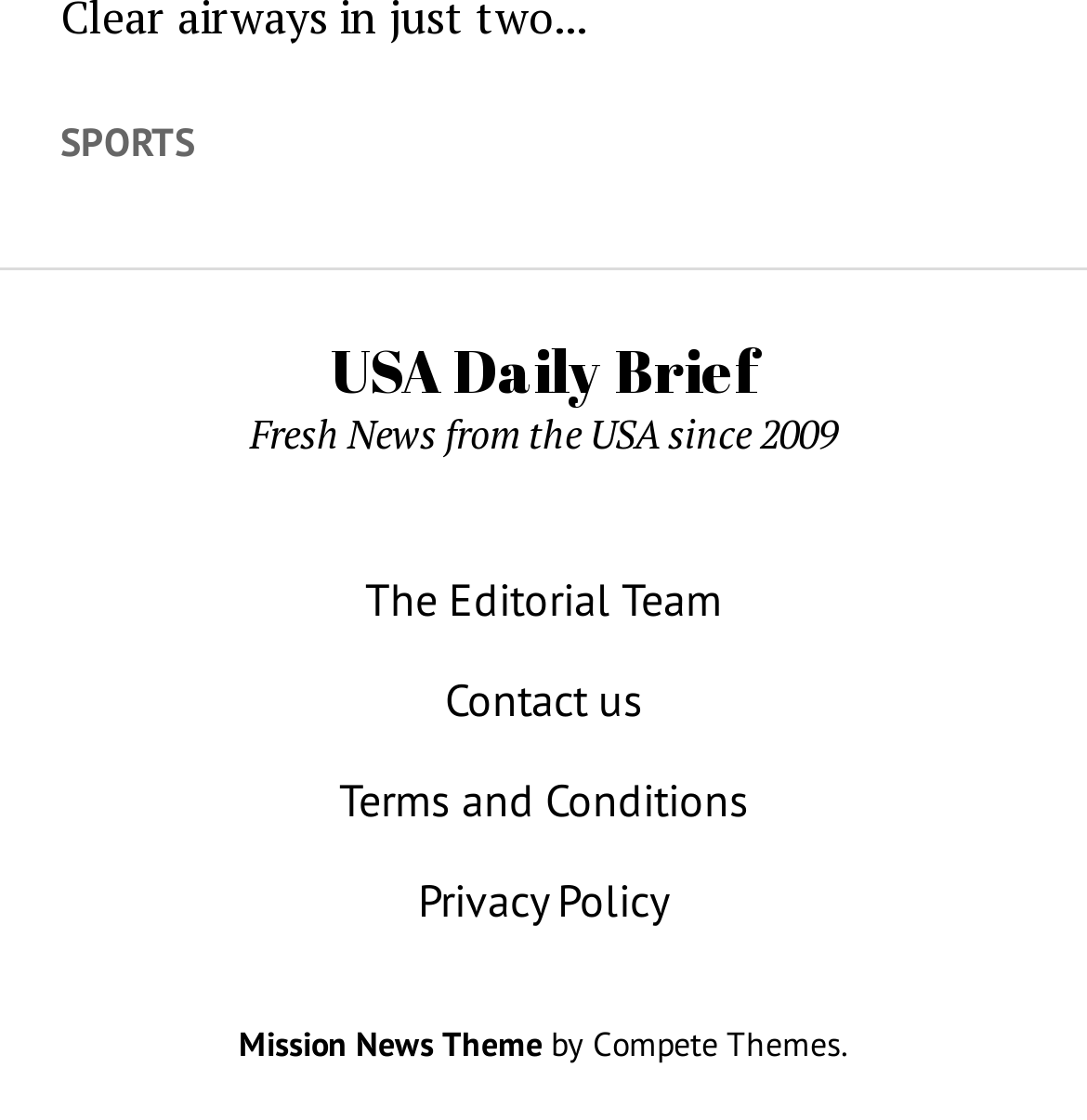Locate the bounding box of the UI element described by: "Privacy Policy" in the given webpage screenshot.

[0.385, 0.778, 0.615, 0.827]